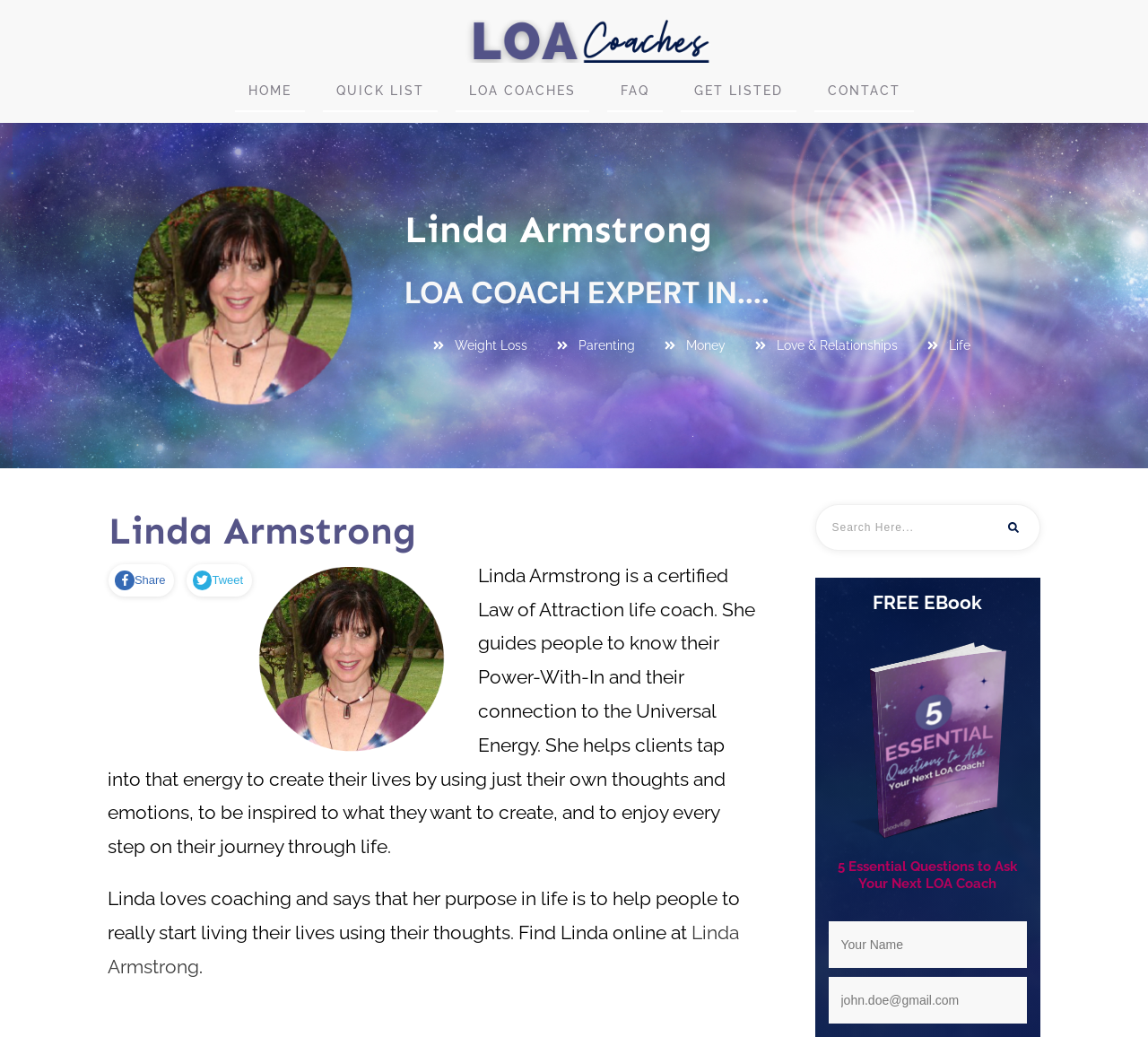Given the description Linda Armstrong, predict the bounding box coordinates of the UI element. Ensure the coordinates are in the format (top-left x, top-left y, bottom-right x, bottom-right y) and all values are between 0 and 1.

[0.094, 0.888, 0.644, 0.943]